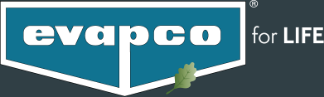Present an elaborate depiction of the scene captured in the image.

The image displays the "EVAPCO for Life" logo, characterized by a prominent blue shield shape featuring bold, white lettering. The design emphasizes the brand's commitment to sustainability, as indicated by a green leaf icon subtly integrated into the logo. This emblem represents EVAPCO's dedication to environmentally friendly practices and innovative solutions in the refrigeration industry. The backdrop is a darker shade, enhancing the logo's visibility and impact, whilst reflecting the company's mission to lead in natural refrigeration-based products and systems.